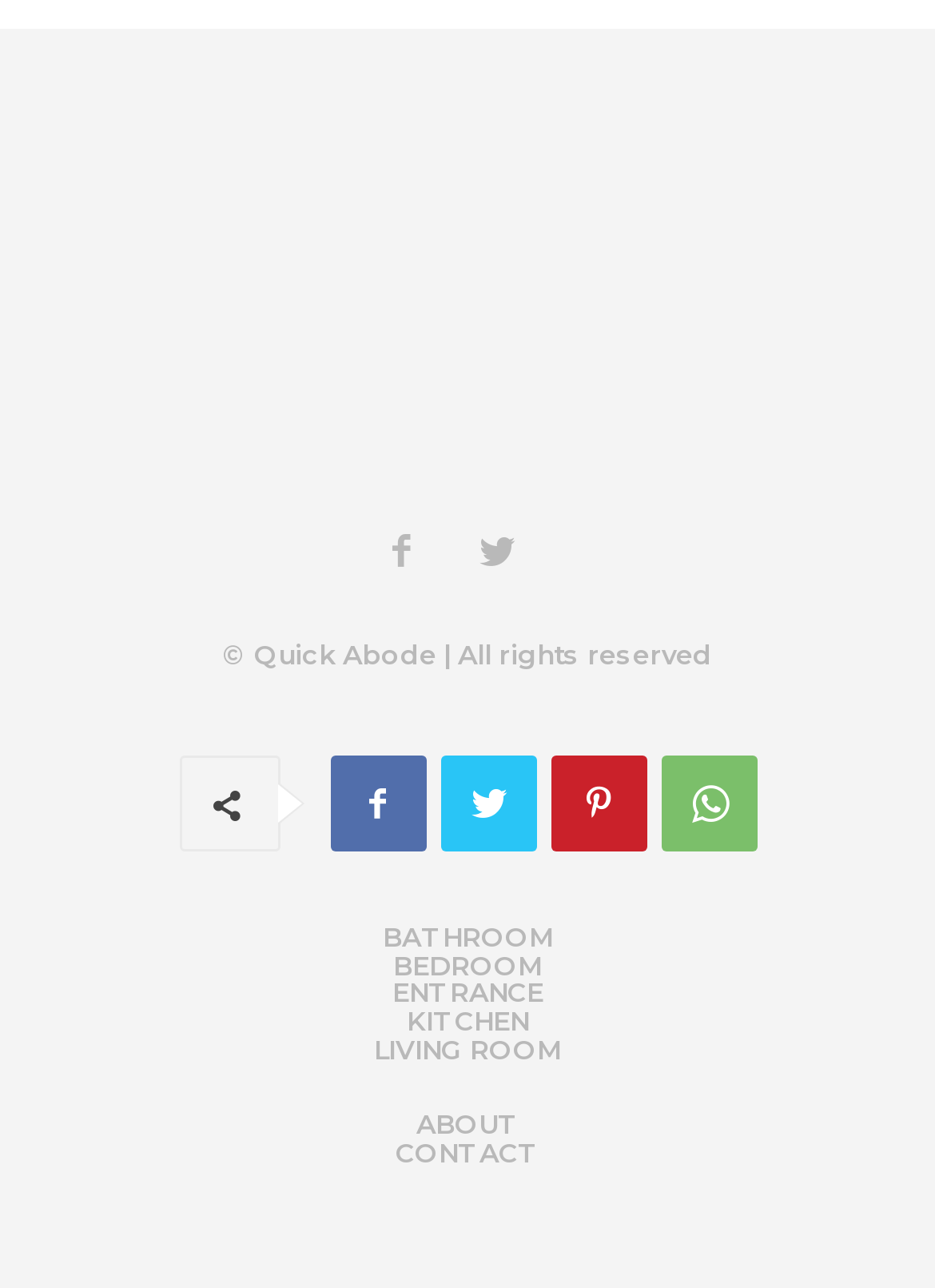Locate the bounding box coordinates of the region to be clicked to comply with the following instruction: "View the kitchen page". The coordinates must be four float numbers between 0 and 1, in the form [left, top, right, bottom].

[0.435, 0.782, 0.565, 0.804]